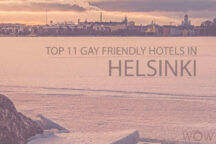What type of travelers is the platform focused on?
Answer with a single word or phrase by referring to the visual content.

LGBTQ travelers